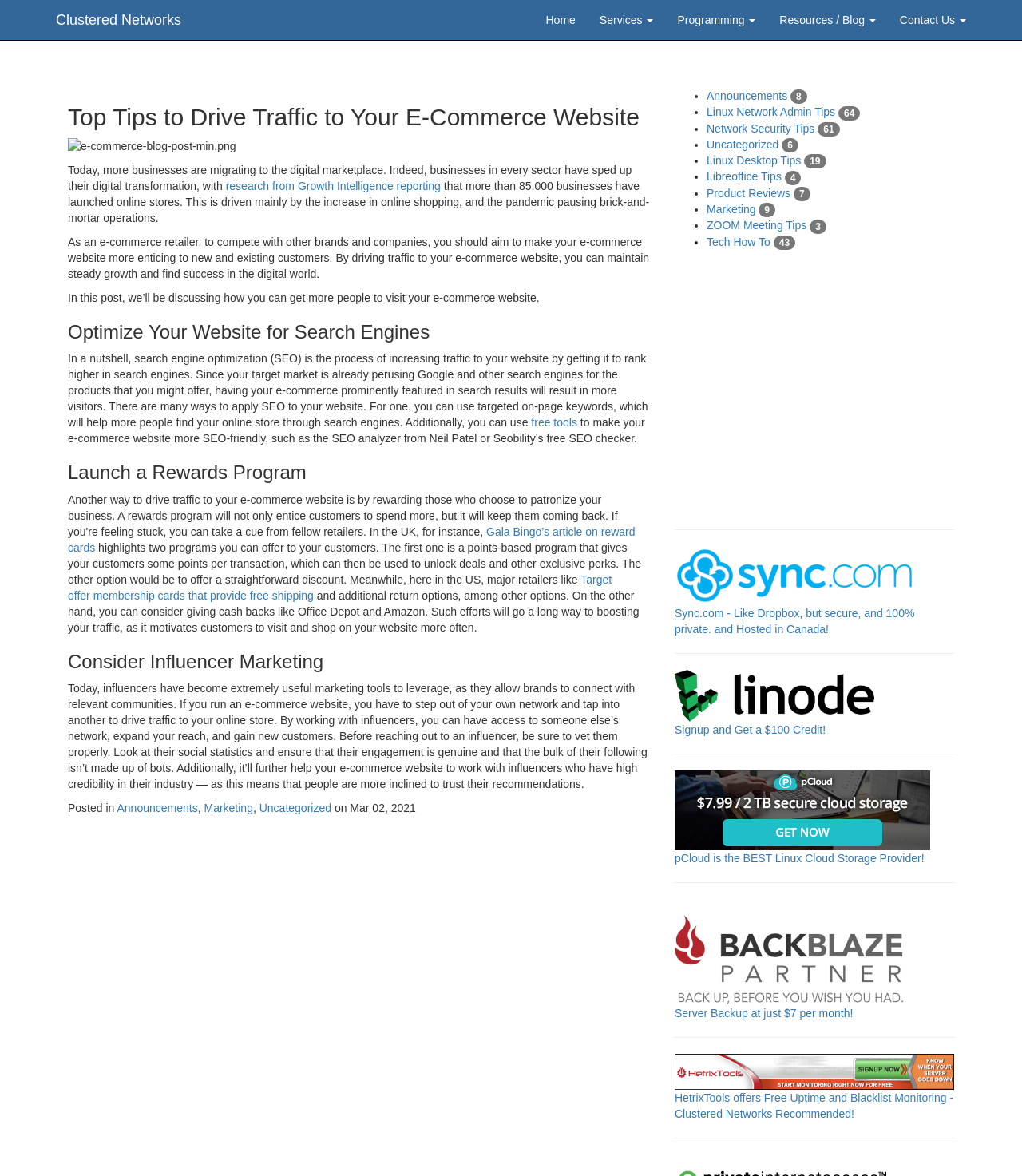Provide a one-word or short-phrase response to the question:
What is the purpose of search engine optimization?

Increase website traffic